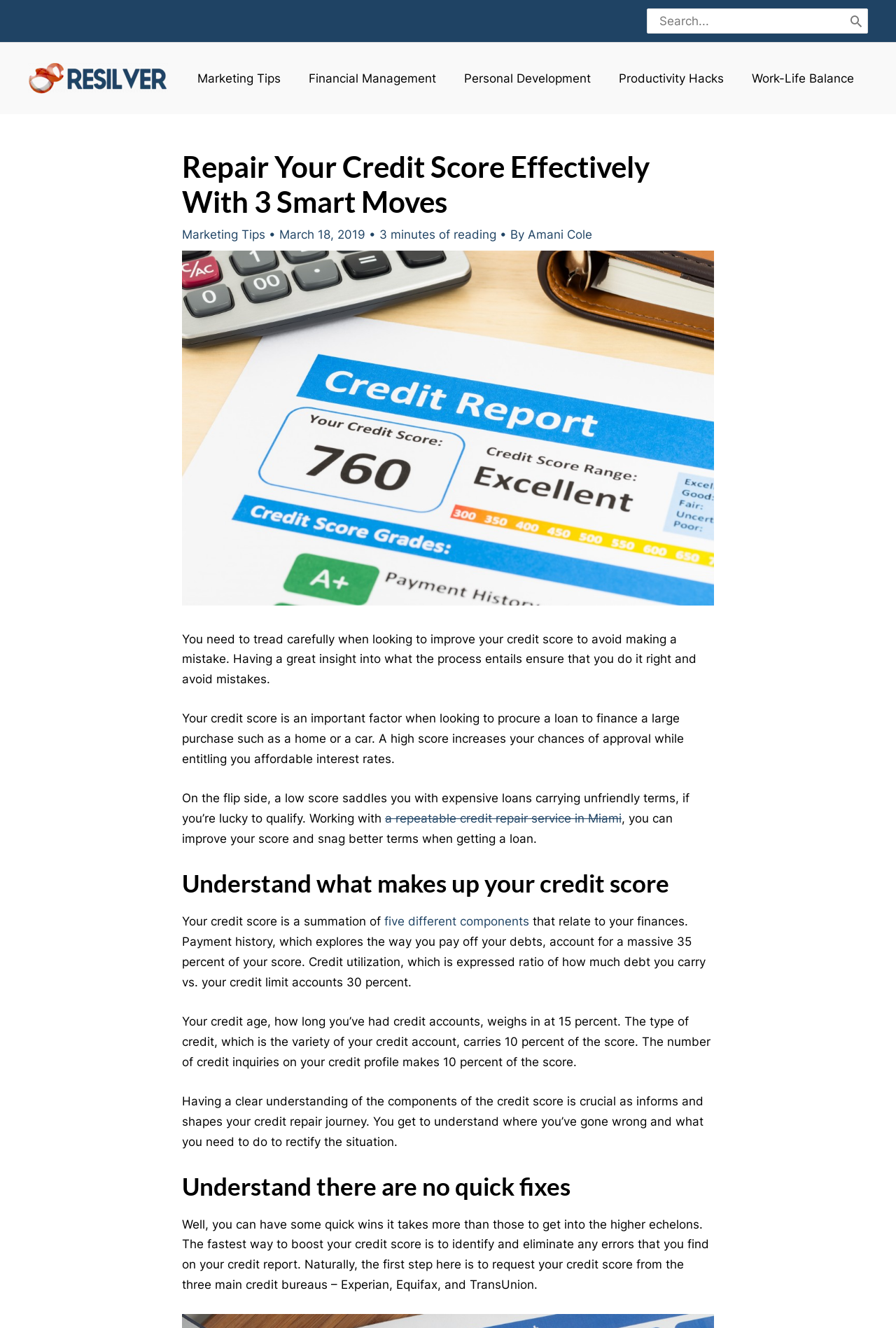Please determine the bounding box coordinates of the element's region to click in order to carry out the following instruction: "Read the article by Amani Cole". The coordinates should be four float numbers between 0 and 1, i.e., [left, top, right, bottom].

[0.589, 0.171, 0.661, 0.182]